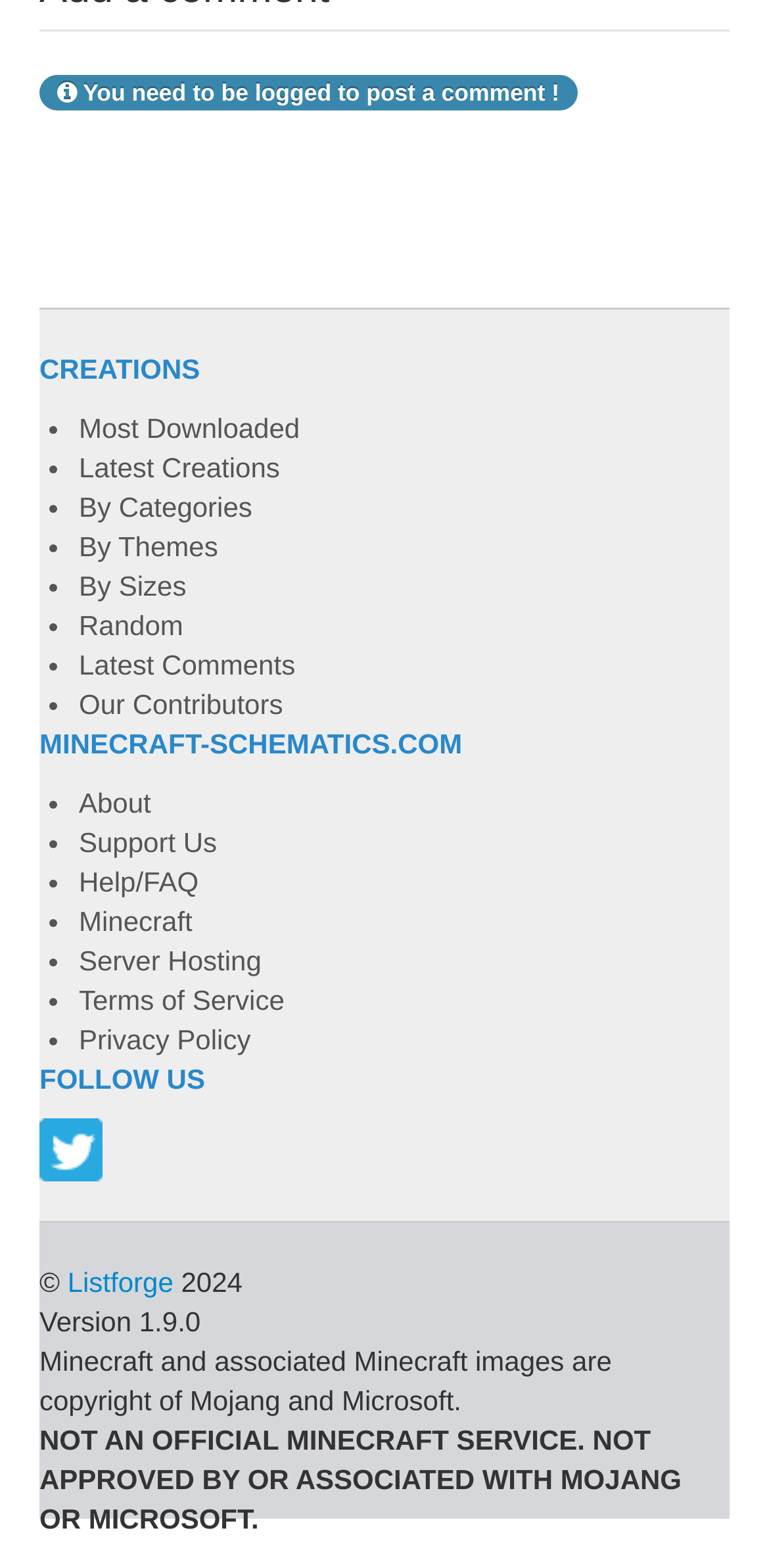Predict the bounding box coordinates for the UI element described as: "Random". The coordinates should be four float numbers between 0 and 1, presented as [left, top, right, bottom].

[0.103, 0.388, 0.238, 0.409]